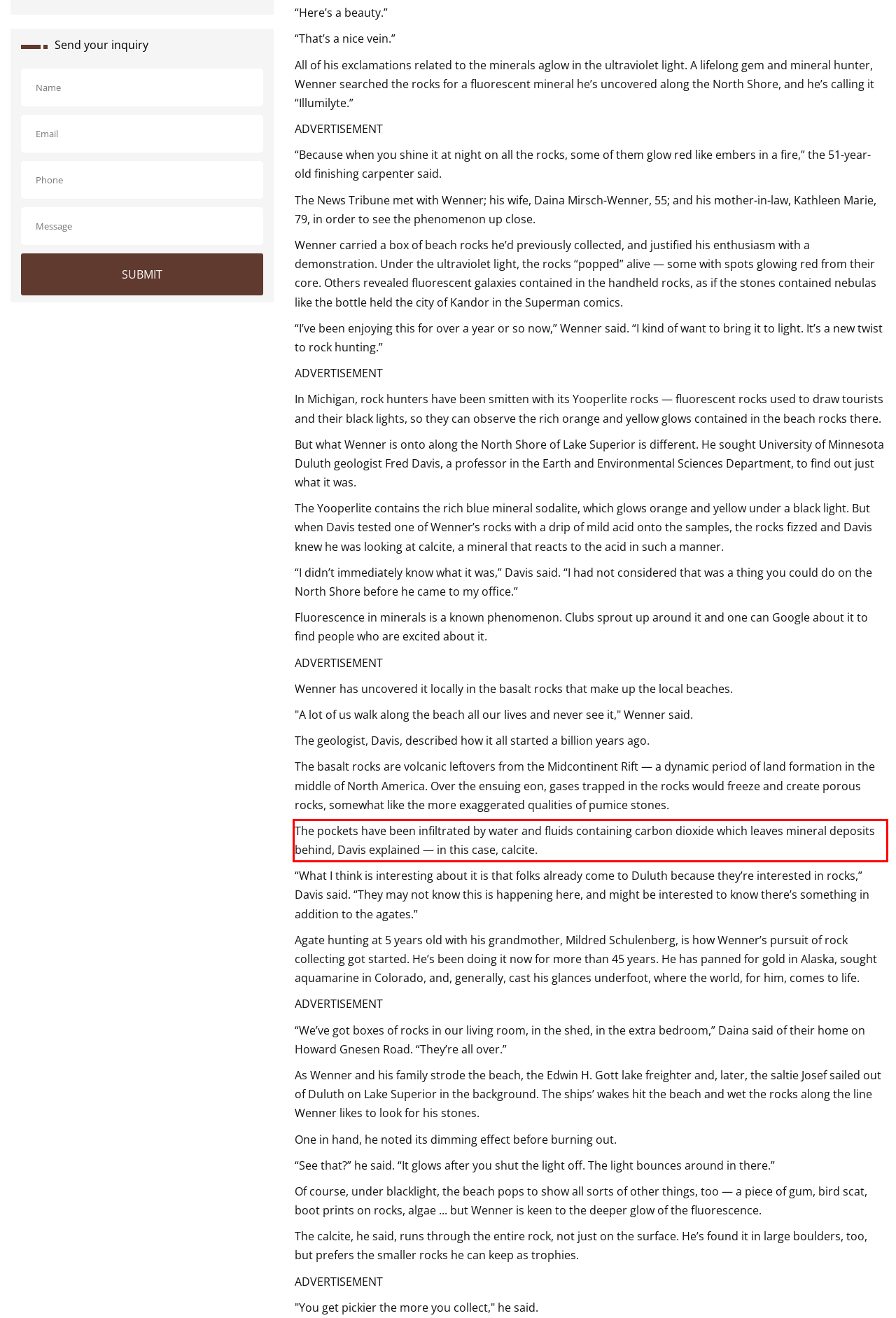Please identify and extract the text content from the UI element encased in a red bounding box on the provided webpage screenshot.

The pockets have been infiltrated by water and fluids containing carbon dioxide which leaves mineral deposits behind, Davis explained — in this case, calcite.